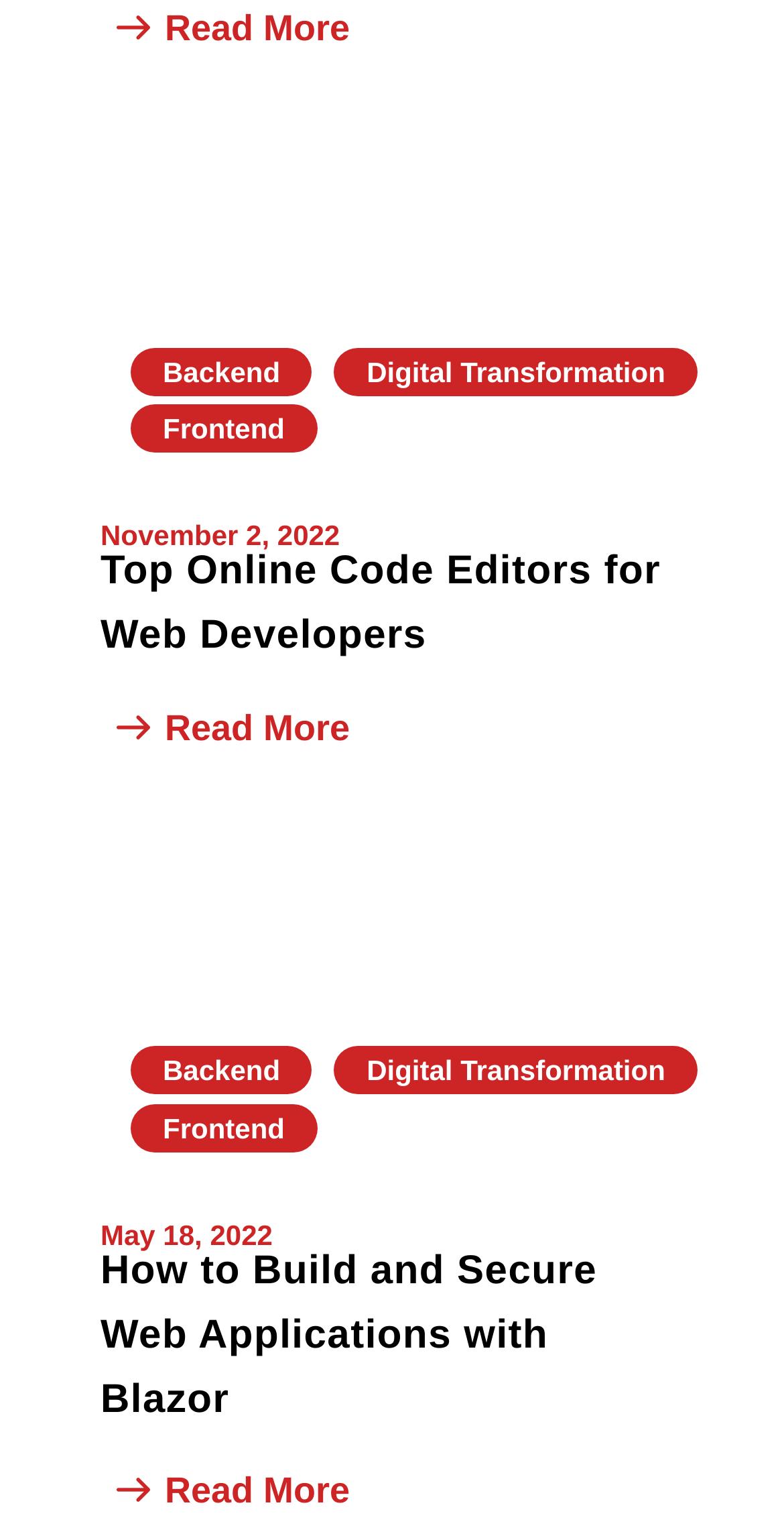What is the date of the second article?
Please answer using one word or phrase, based on the screenshot.

May 18, 2022